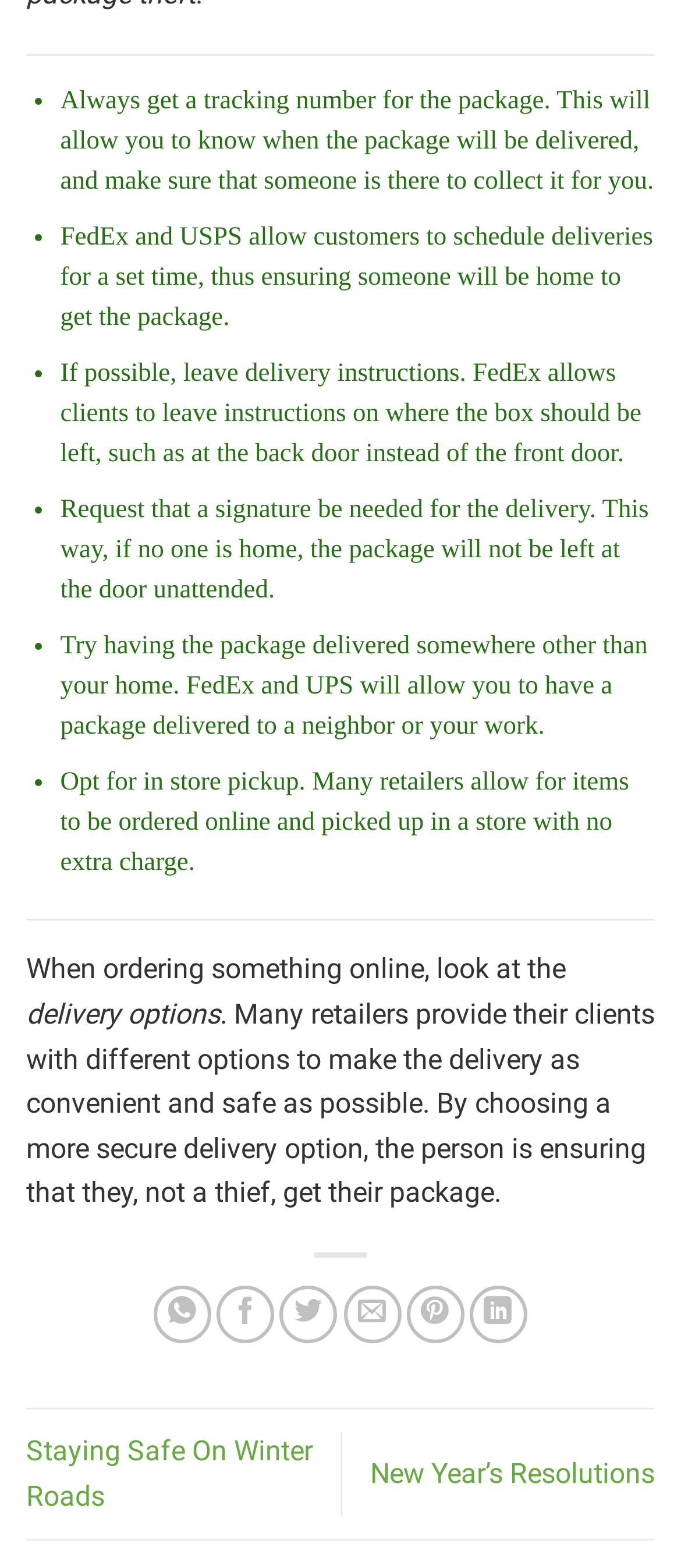What is the benefit of requesting a signature for delivery?
Using the screenshot, give a one-word or short phrase answer.

Package is not left unattended